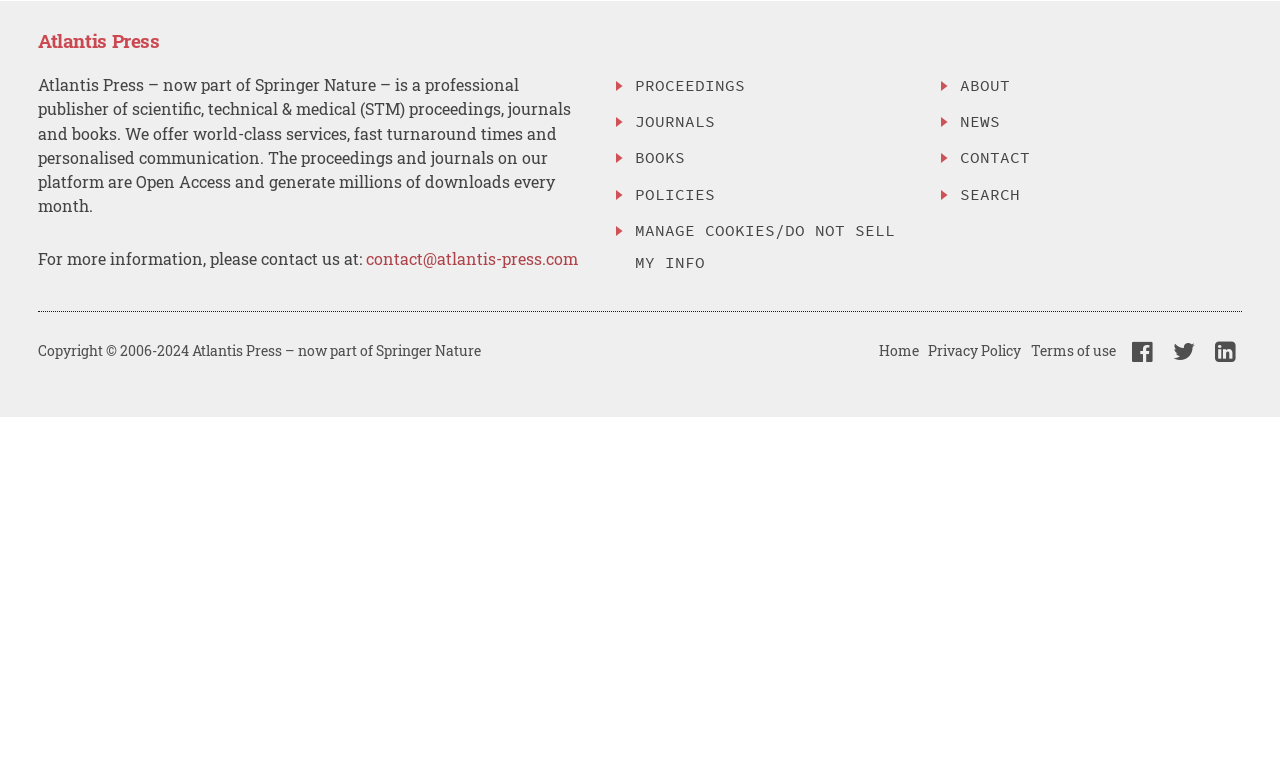Please identify the bounding box coordinates of the clickable region that I should interact with to perform the following instruction: "search for a specific topic". The coordinates should be expressed as four float numbers between 0 and 1, i.e., [left, top, right, bottom].

[0.75, 0.229, 0.97, 0.271]